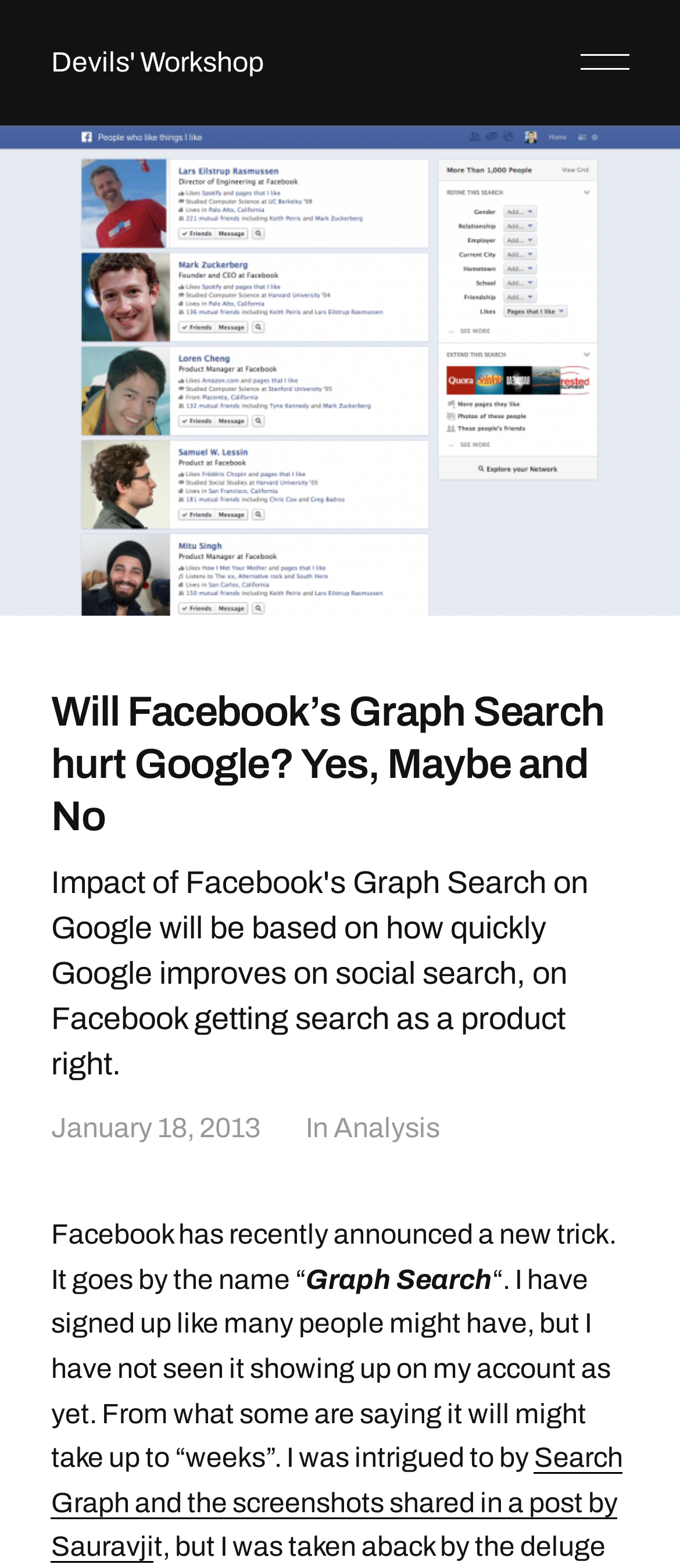Bounding box coordinates are specified in the format (top-left x, top-left y, bottom-right x, bottom-right y). All values are floating point numbers bounded between 0 and 1. Please provide the bounding box coordinate of the region this sentence describes: -Electric scooter-

None